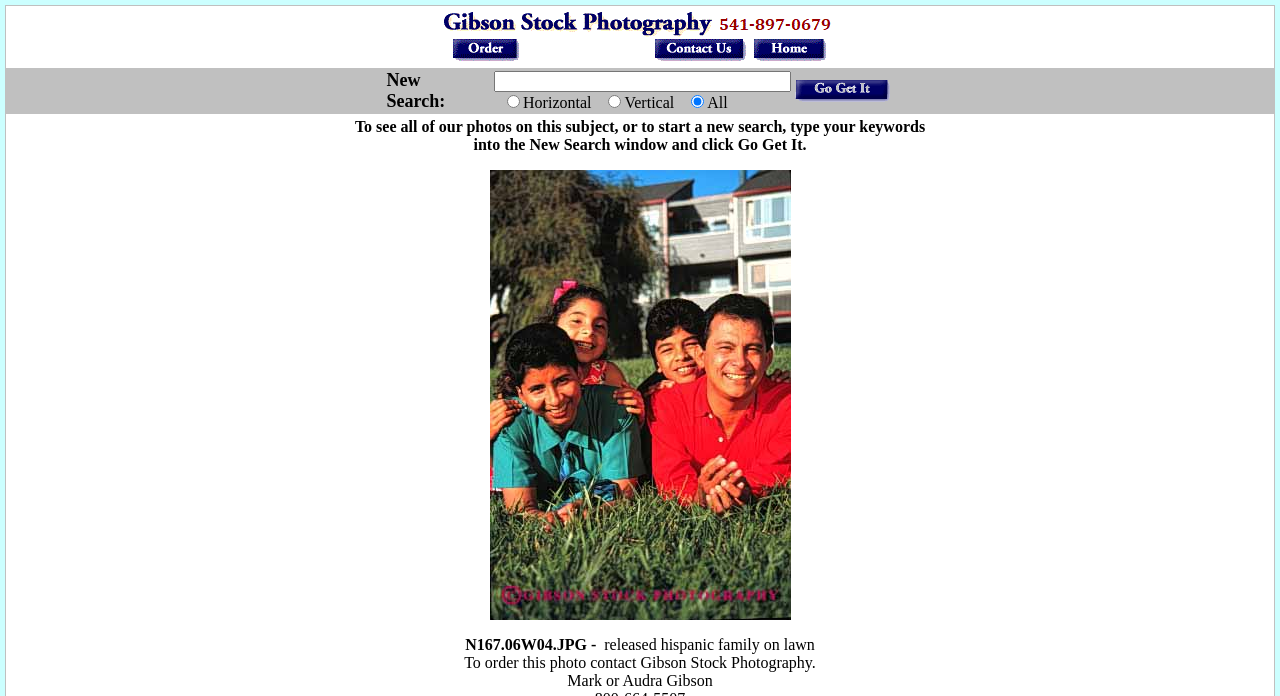Please respond to the question using a single word or phrase:
What is the file name of the photo?

N167.06W04.JPG